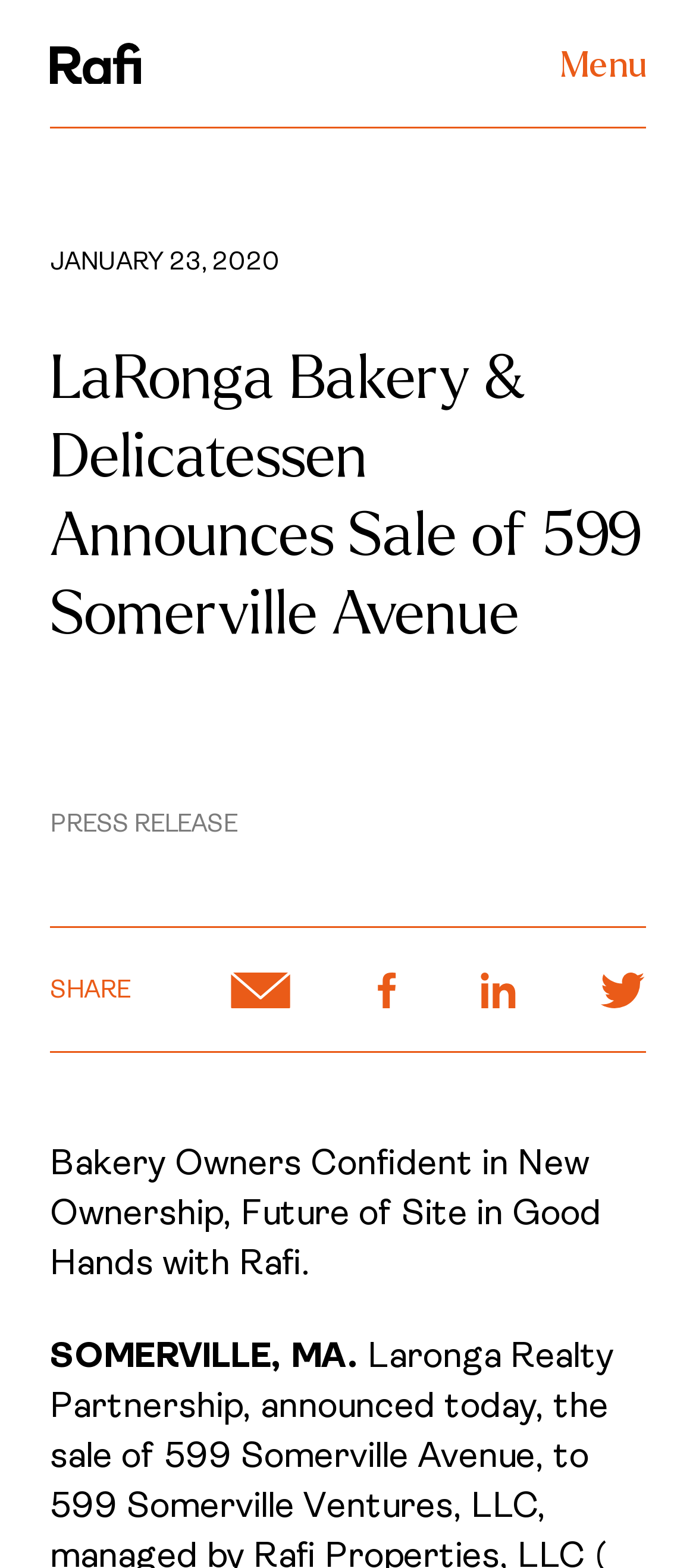What is the name of the bakery mentioned in the article?
Using the image as a reference, answer the question in detail.

I found the name of the bakery mentioned in the article by looking at the heading element with the content 'LaRonga Bakery & Delicatessen Announces Sale of 599 Somerville Avenue' which is located at the top of the webpage.